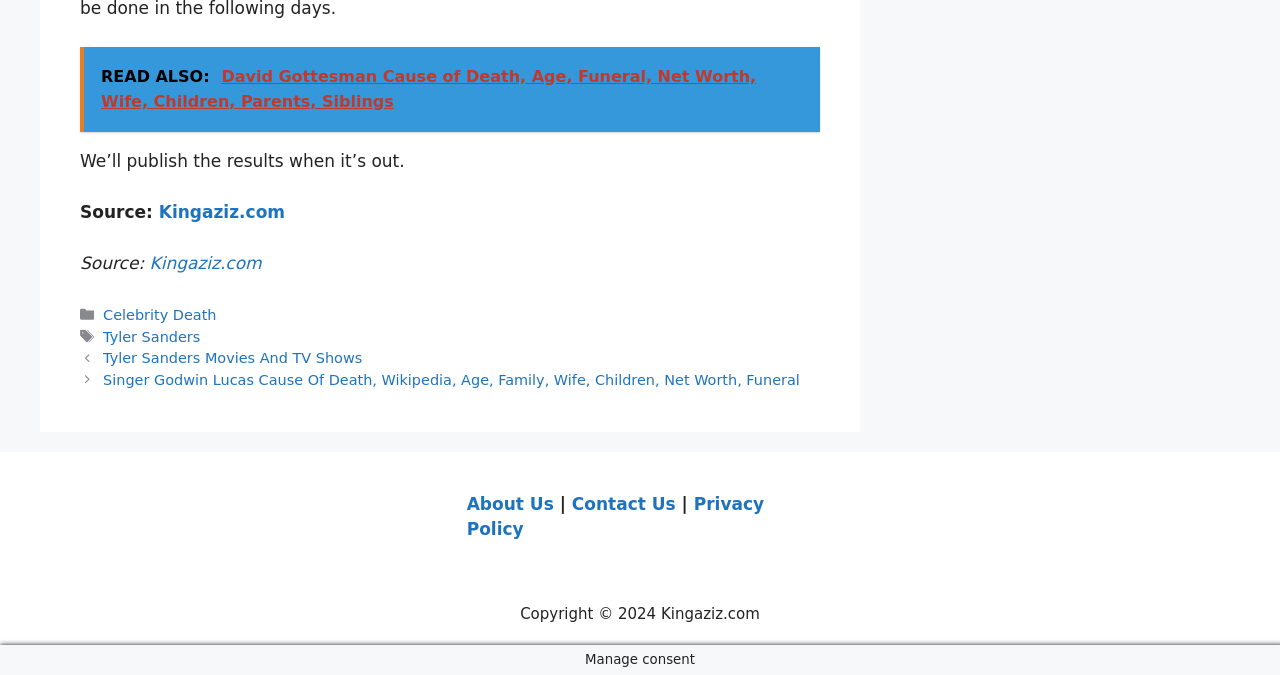Find the bounding box coordinates of the area to click in order to follow the instruction: "Learn about Celebrity Death".

[0.081, 0.455, 0.169, 0.478]